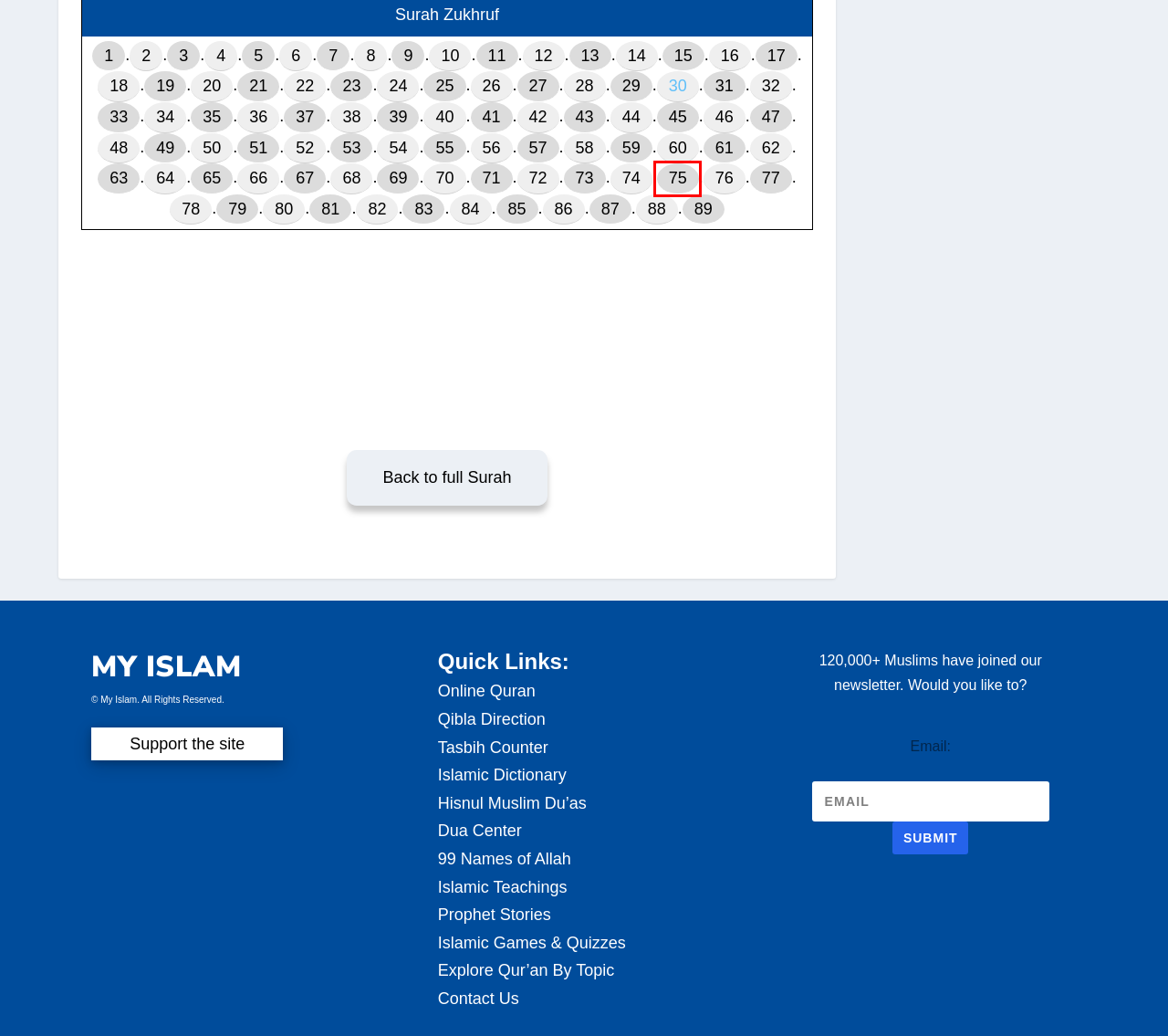Analyze the webpage screenshot with a red bounding box highlighting a UI element. Select the description that best matches the new webpage after clicking the highlighted element. Here are the options:
A. Surah Zukhruf Ayat 24 (43:24 Quran) With Tafsir - My Islam
B. Surah Zukhruf Ayat 38 (43:38 Quran) With Tafsir - My Islam
C. Surah Zukhruf Ayat 57 (43:57 Quran) With Tafsir - My Islam
D. Surah Zukhruf Ayat 49 (43:49 Quran) With Tafsir - My Islam
E. Surah Zukhruf Ayat 75 (43:75 Quran) With Tafsir - My Islam
F. Free Qibla Direction | Qibla Finder App - My Islam
G. Surah Zukhruf Ayat 39 (43:39 Quran) With Tafsir - My Islam
H. Surah Zukhruf Ayat 74 (43:74 Quran) With Tafsir - My Islam

E